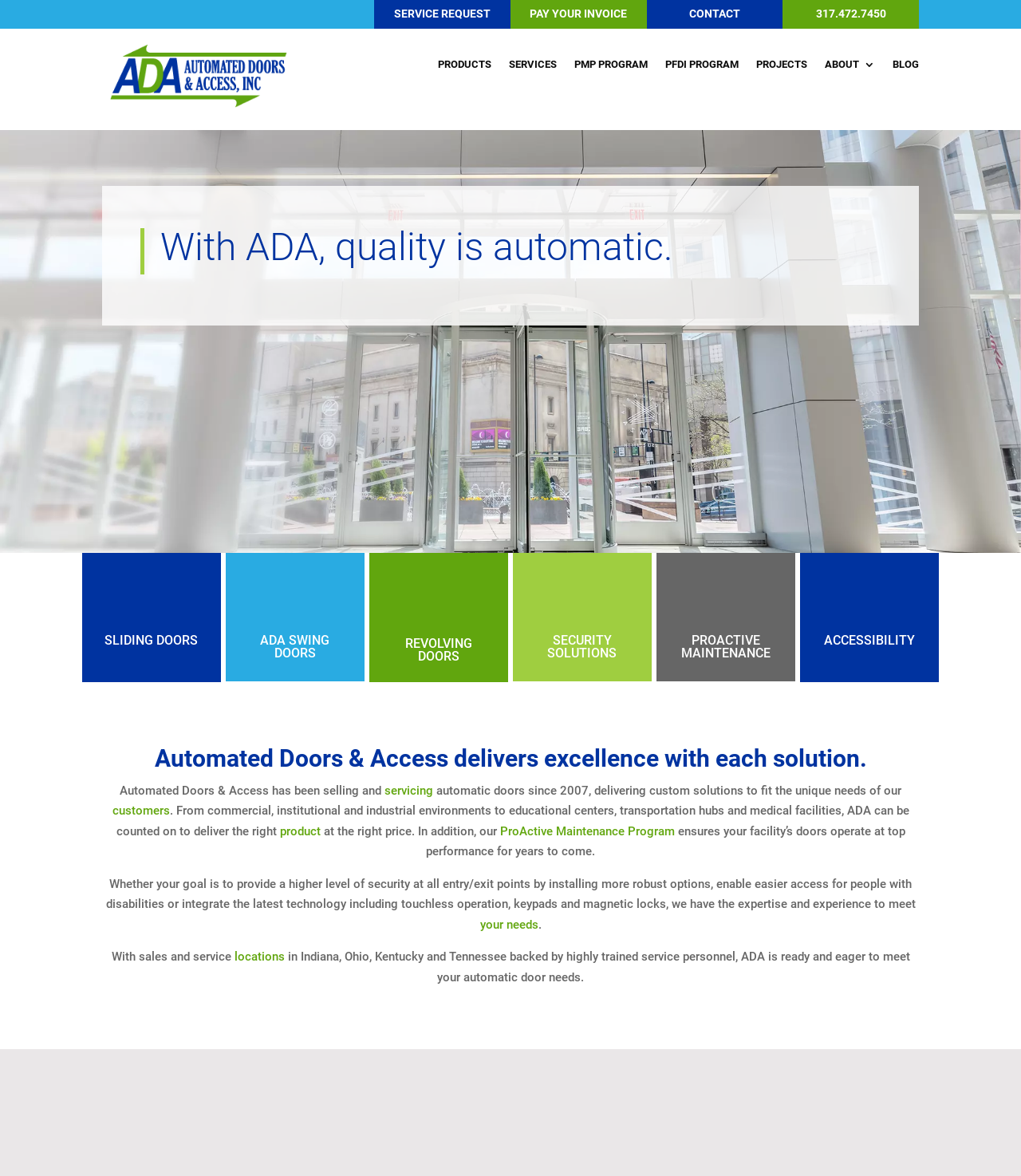Identify and provide the text content of the webpage's primary headline.

With ADA, quality is automatic.